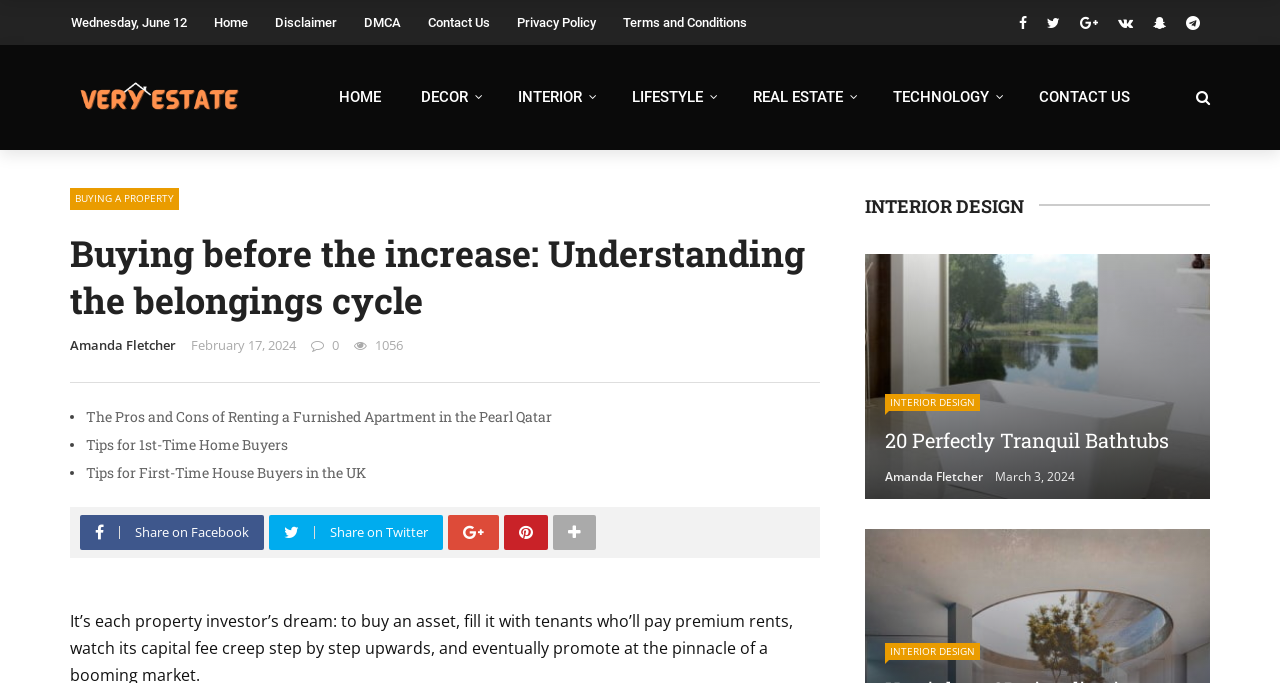Give a detailed overview of the webpage's appearance and contents.

This webpage appears to be a blog or news article page focused on real estate and interior design. At the top, there is a navigation menu with links to "Home", "Disclaimer", "DMCA", "Contact Us", "Privacy Policy", and "Terms and Conditions". To the right of this menu, there are social media icons for Facebook, Twitter, and others.

Below the navigation menu, there is a logo and a secondary navigation menu with links to "HOME", "DECOR", "INTERIOR", "LIFESTYLE", "REAL ESTATE", "TECHNOLOGY", and "CONTACT US".

The main content of the page is divided into two sections. On the left, there is a section with a heading "Buying before the increase: Understanding the belongings cycle" and several links to related articles, including "BUYING A PROPERTY", "The Pros and Cons of Renting a Furnished Apartment in the Pearl Qatar", "Tips for 1st-Time Home Buyers", and "Tips for First-Time House Buyers in the UK".

On the right, there is a section with a heading "INTERIOR DESIGN" and a list of articles related to interior design, including "20 Perfectly Tranquil Bathtubs". Each article has a link, author name, and date published.

At the bottom of the page, there are social media sharing links and a copyright notice.